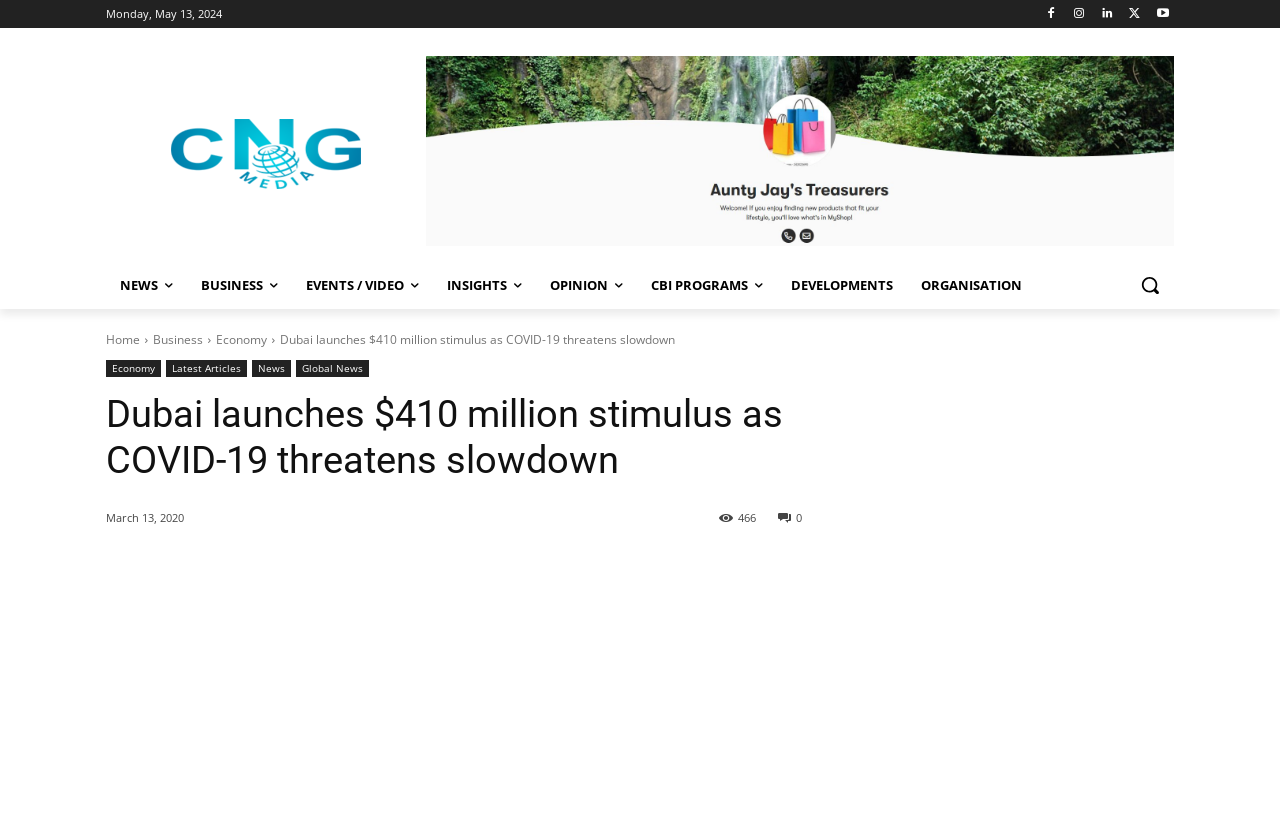Find the bounding box coordinates for the element that must be clicked to complete the instruction: "Share the article". The coordinates should be four float numbers between 0 and 1, indicated as [left, top, right, bottom].

[0.122, 0.671, 0.147, 0.689]